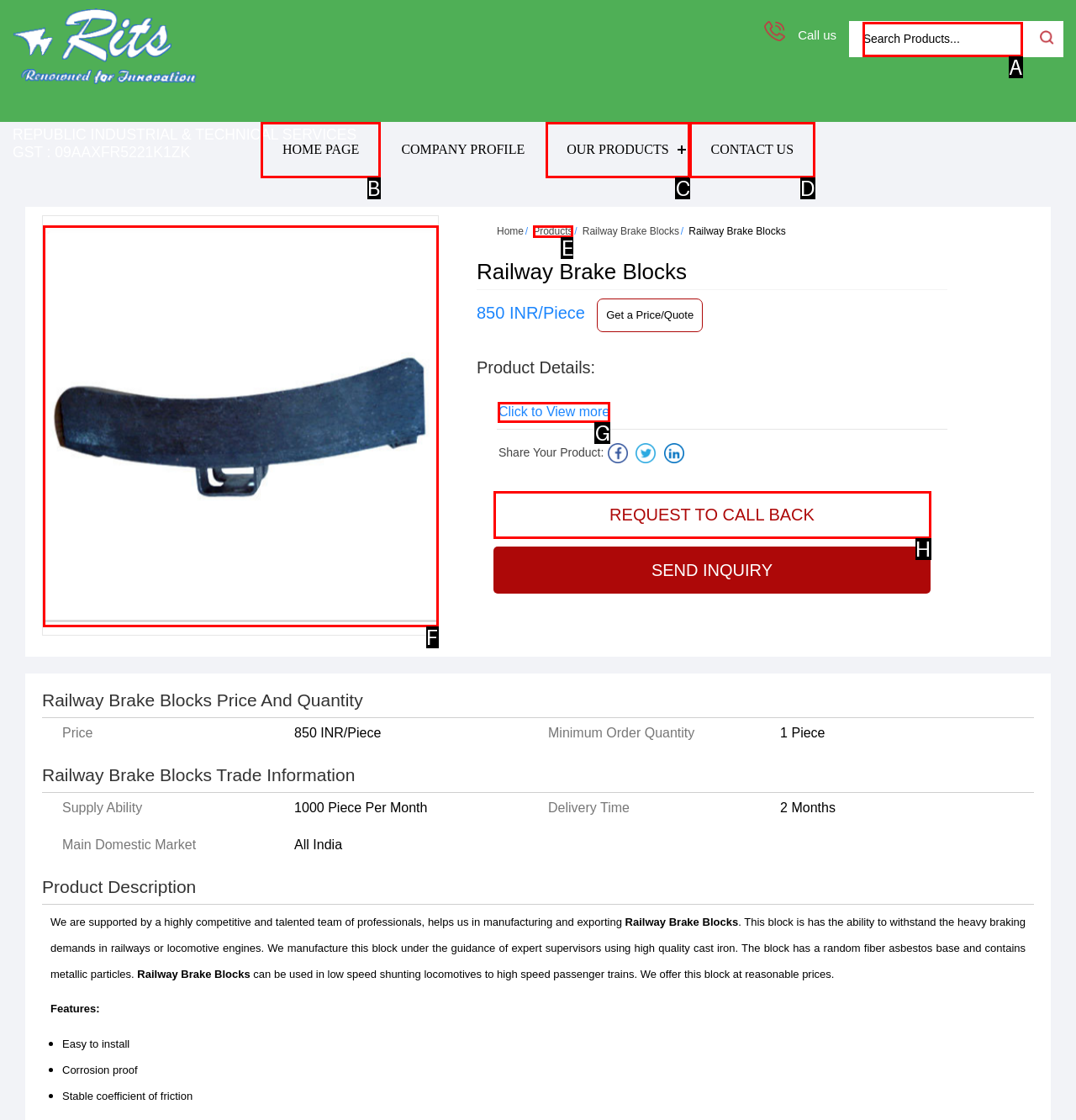Identify the correct HTML element to click to accomplish this task: View more product details
Respond with the letter corresponding to the correct choice.

G